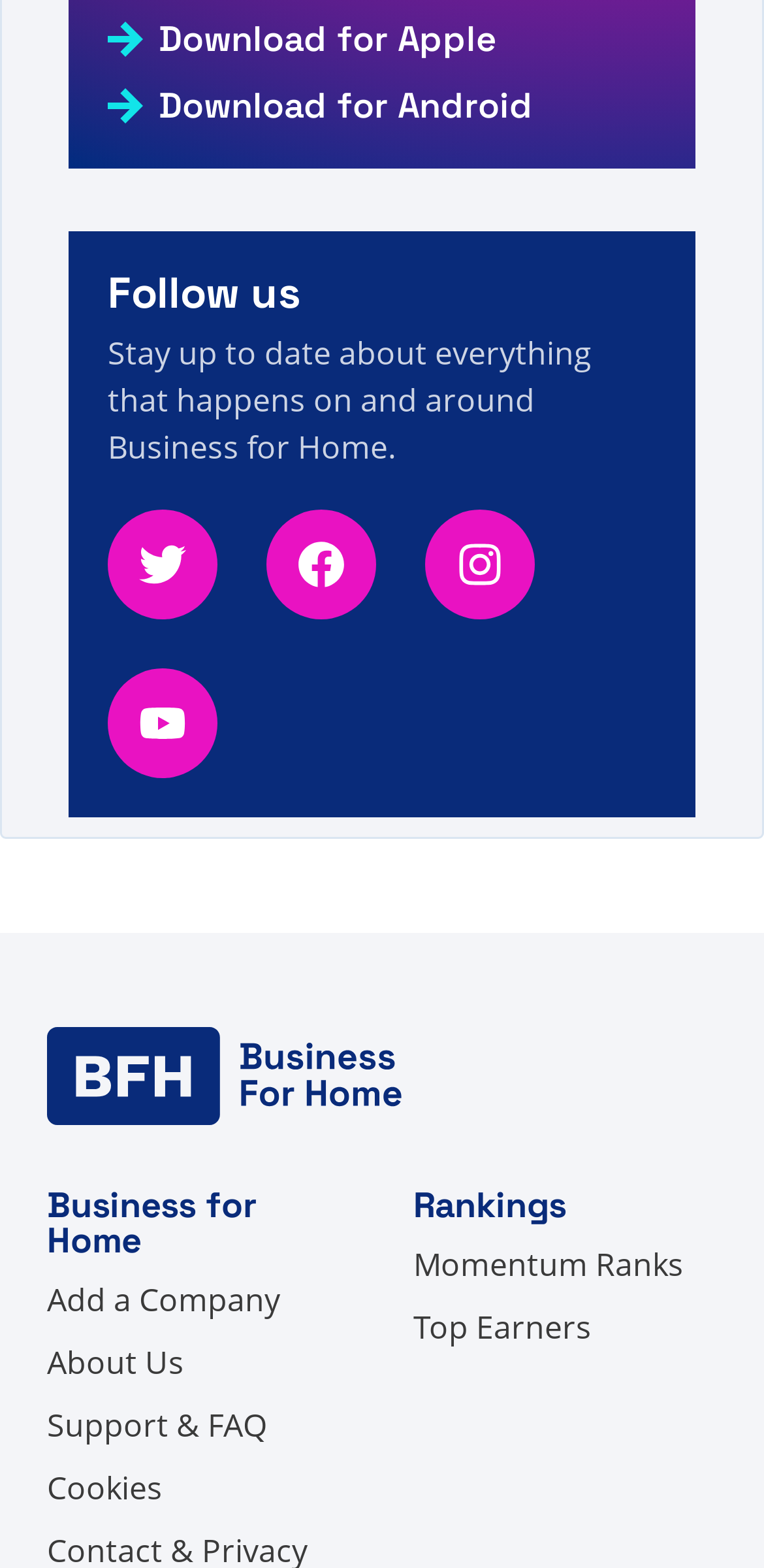How many types of rankings are available?
Please respond to the question with a detailed and informative answer.

I found two types of rankings mentioned in the webpage, which are 'Momentum Ranks' and 'Top Earners', so there are 2 types of rankings available.